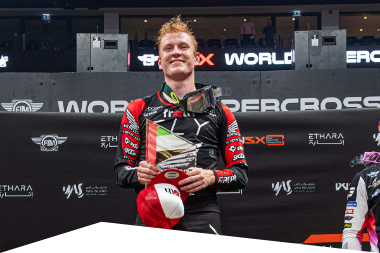Generate a detailed caption that describes the image.

The image captures a triumphant moment in motorsport, showcasing a jubilant athlete holding a trophy with pride. Dressed in a racing suit adorned with logos, the athlete stands on a podium, likely after a significant victory in the WSX (World Supercross) event. With a bright smile lit up by the excitement of the achievement, the athlete's pose exudes confidence and satisfaction. The backdrop features branding that suggests a professional racing environment, hinting at the scale of the event and the prestige of the competition. This moment is likely one of celebration and recognition for an outstanding performance, possibly celebrating a championship win.